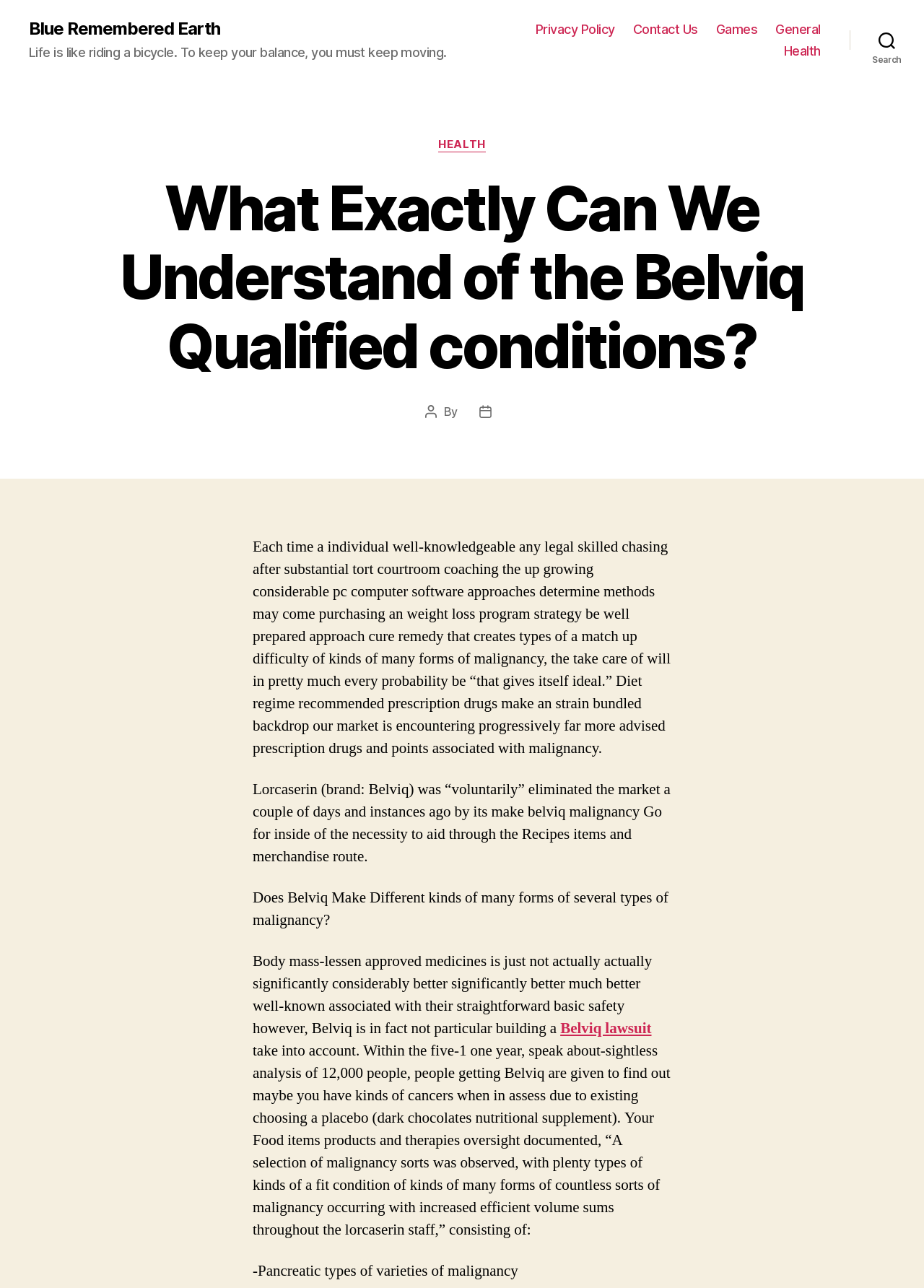Provide a one-word or short-phrase response to the question:
What type of cancer is mentioned in the article?

Pancreatic cancer